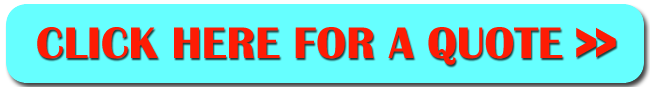Based on the image, please respond to the question with as much detail as possible:
What services are offered by local contractors?

The image serves as a functional element on the page, guiding users towards services such as installations, repairs, and maintenance offered by local contractors, highlighting the convenience and accessibility of obtaining air conditioning quotes in Birtley.